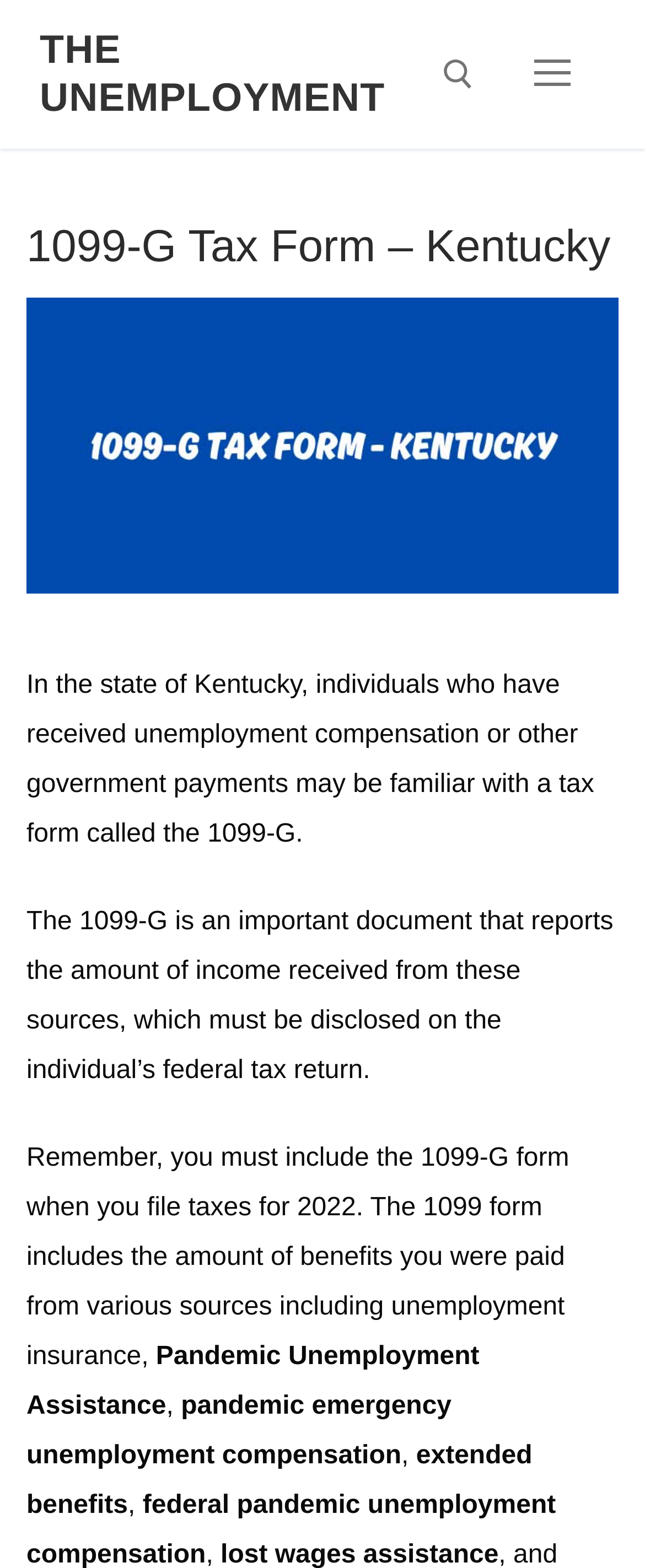Please use the details from the image to answer the following question comprehensively:
What year's taxes require the 1099-G form?

According to the webpage, it is mentioned that 'Remember, you must include the 1099-G form when you file taxes for 2022', indicating that the 1099-G form is required for taxes filed in 2022.